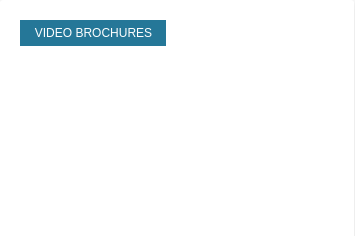What is the benefit of video brochures?
Based on the image, please offer an in-depth response to the question.

The benefit of video brochures is that they can engage audiences more effectively than standard print media, as mentioned in the caption. This suggests that video brochures have an advantage over traditional print media in terms of capturing the attention and interest of the target audience.